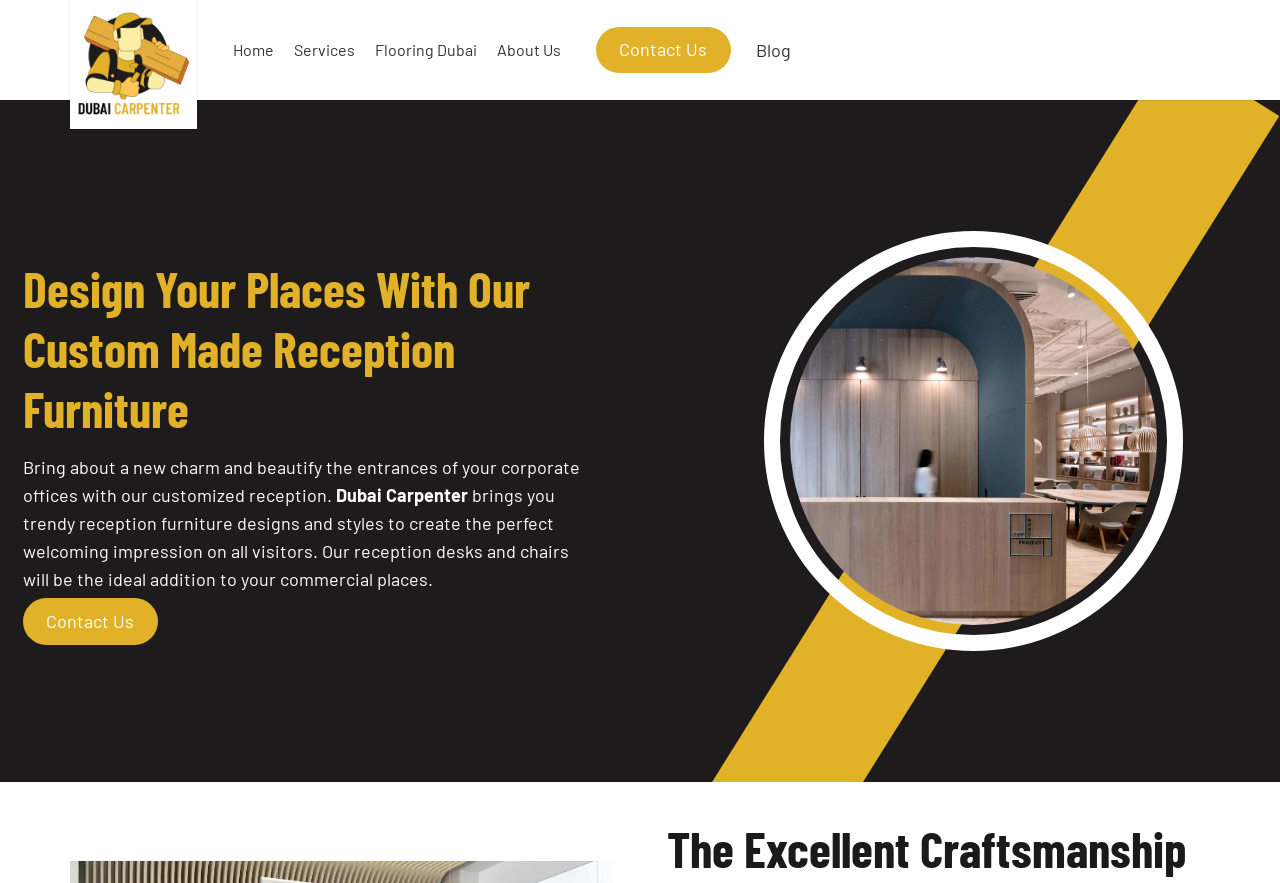What is the name of the company providing the reception furniture?
Please use the image to provide a one-word or short phrase answer.

Dubai Carpenter